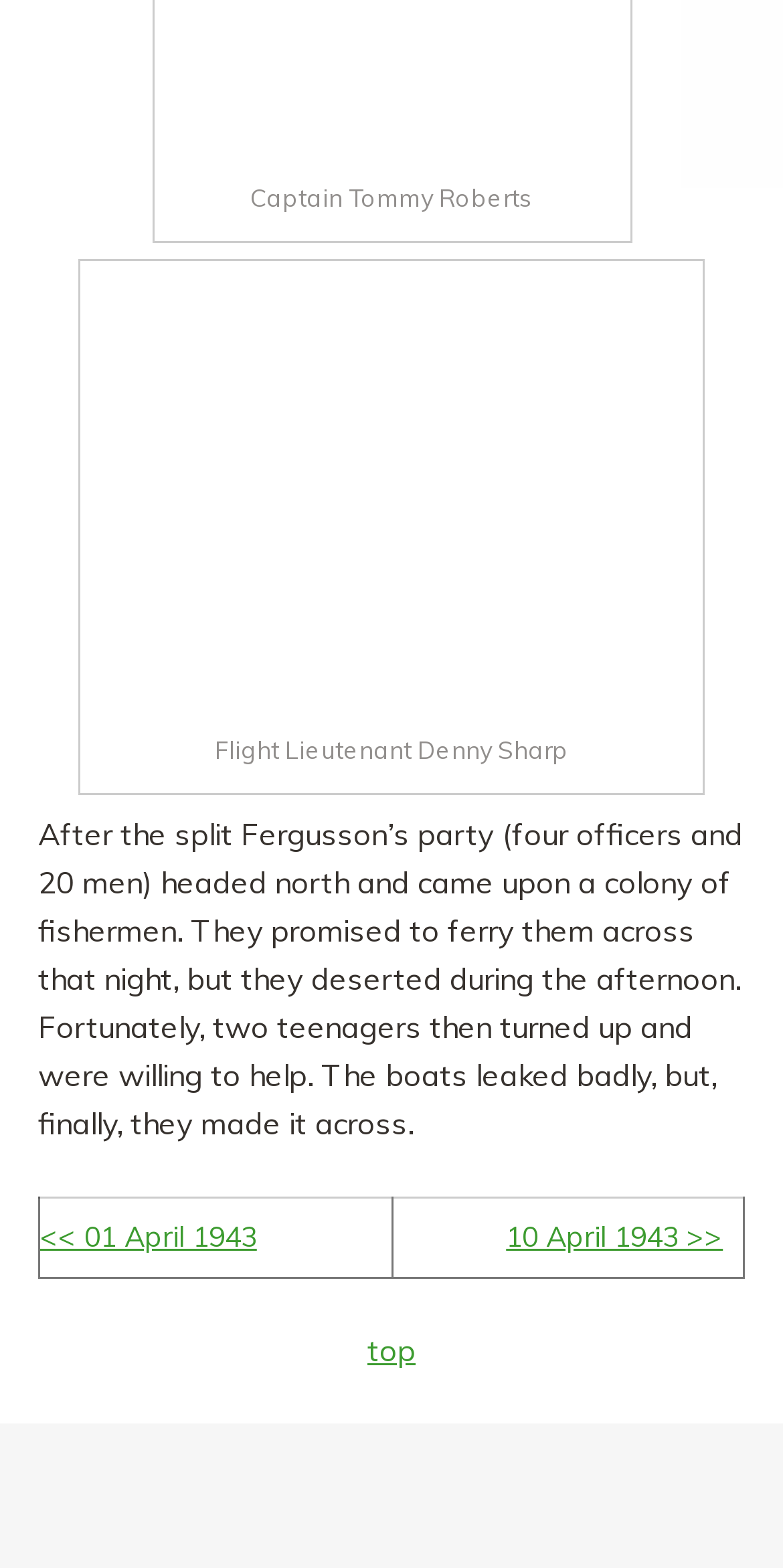What is the topic of the text?
Please use the image to deliver a detailed and complete answer.

The text on the webpage describes a story about Fergusson's party, including their encounter with a colony of fishermen and their attempt to cross a body of water. This suggests that the topic of the text is a narrative about Fergusson's party.